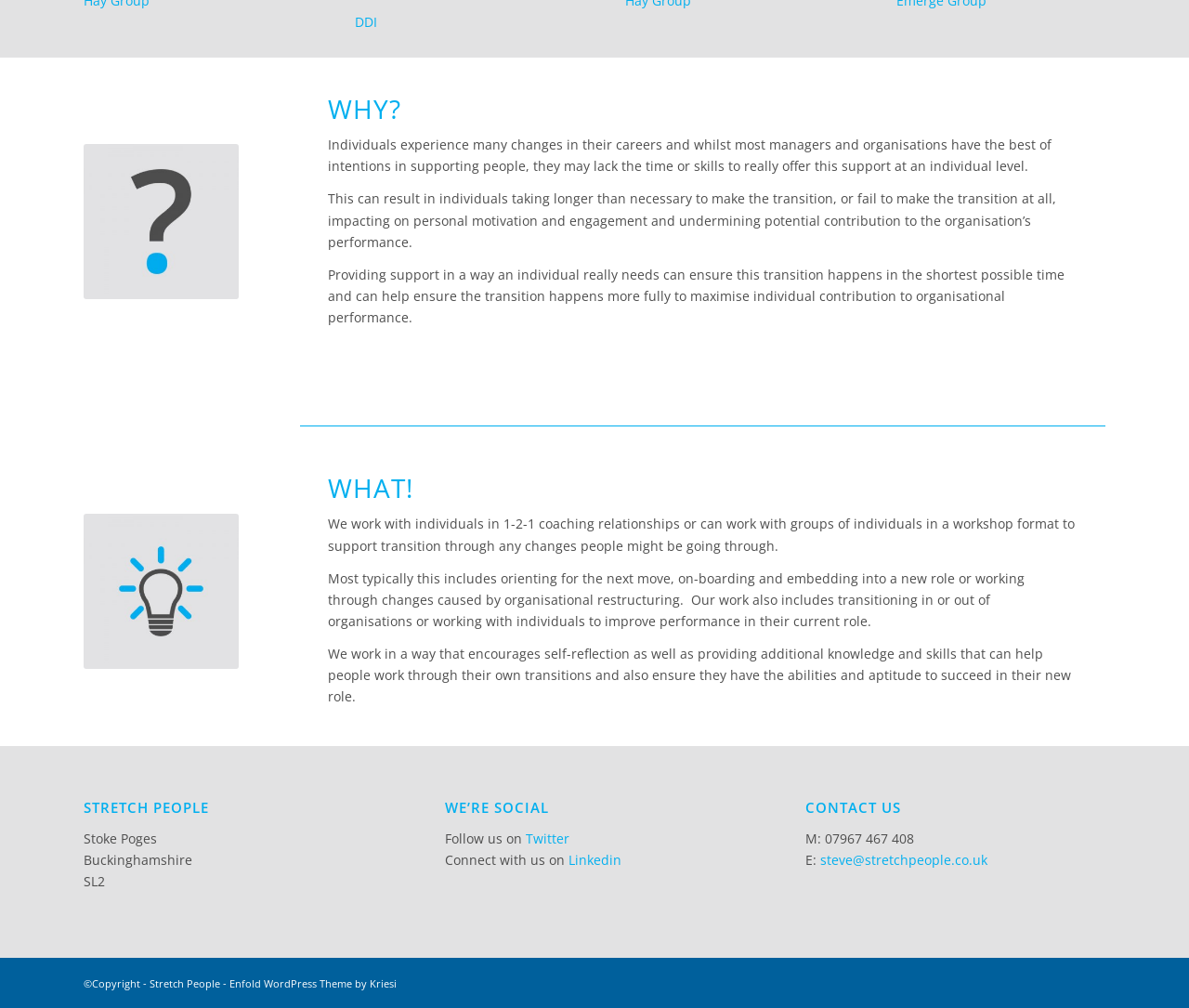Determine the bounding box for the UI element as described: "Linkedin". The coordinates should be represented as four float numbers between 0 and 1, formatted as [left, top, right, bottom].

[0.478, 0.844, 0.522, 0.862]